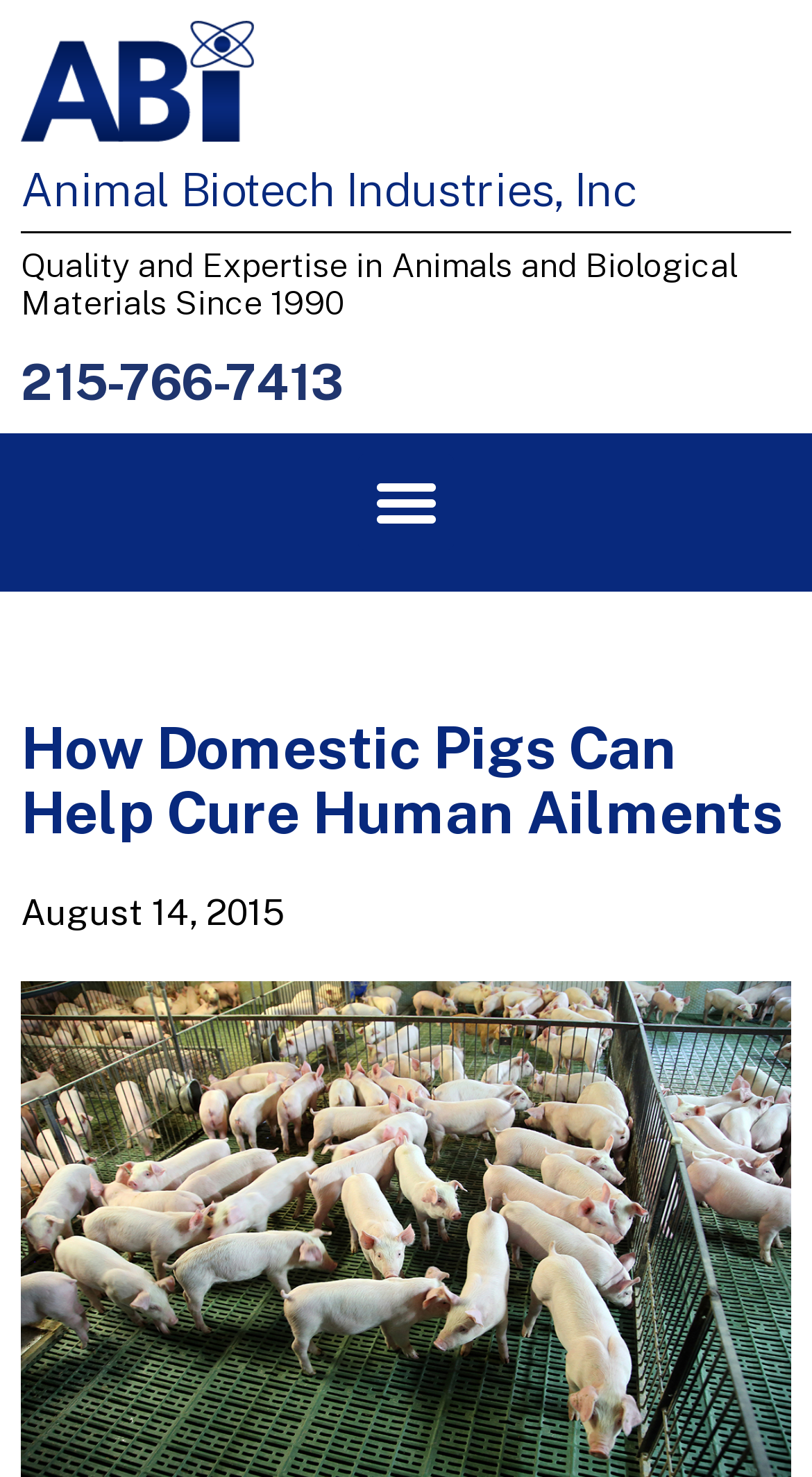Provide the bounding box coordinates of the UI element this sentence describes: "alt="Animal Biotech Logo Blue"".

[0.026, 0.014, 0.664, 0.096]